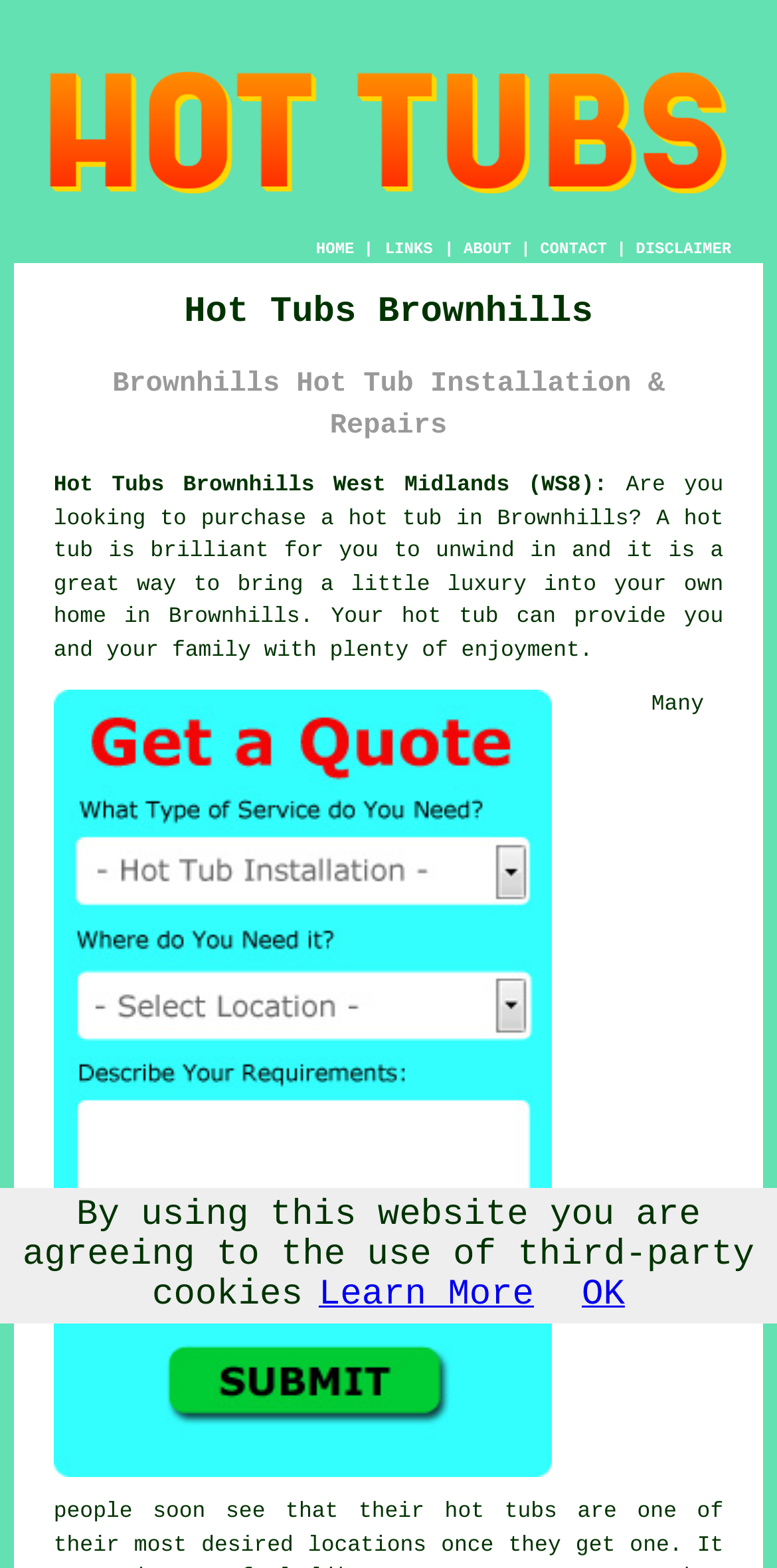What is the benefit of having a hot tub?
Relying on the image, give a concise answer in one word or a brief phrase.

Bring luxury